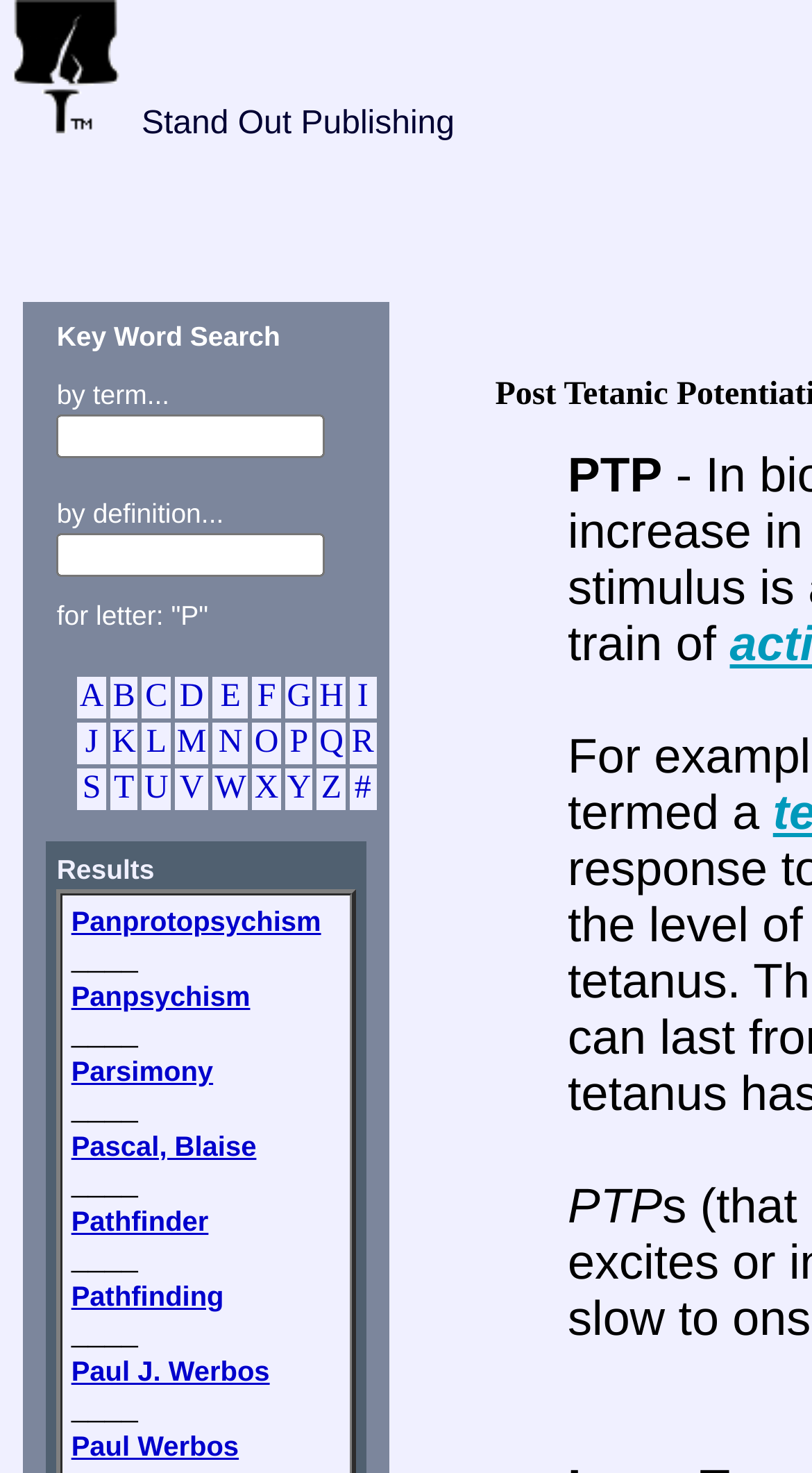Identify the bounding box coordinates of the element to click to follow this instruction: 'Enter keyword in the search box'. Ensure the coordinates are four float values between 0 and 1, provided as [left, top, right, bottom].

[0.07, 0.281, 0.401, 0.311]